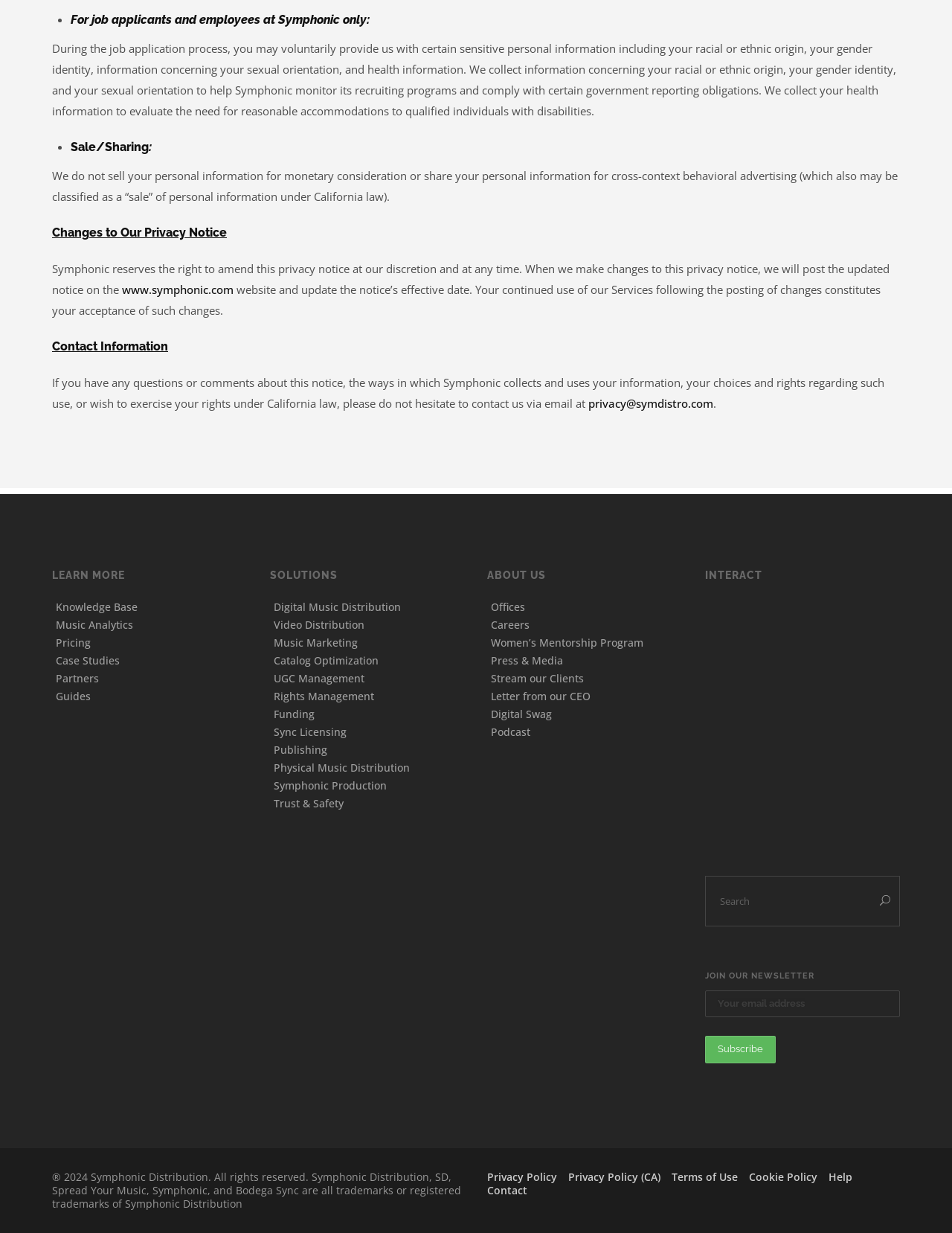Please find the bounding box coordinates of the section that needs to be clicked to achieve this instruction: "Search in the search bar".

[0.74, 0.71, 0.915, 0.751]